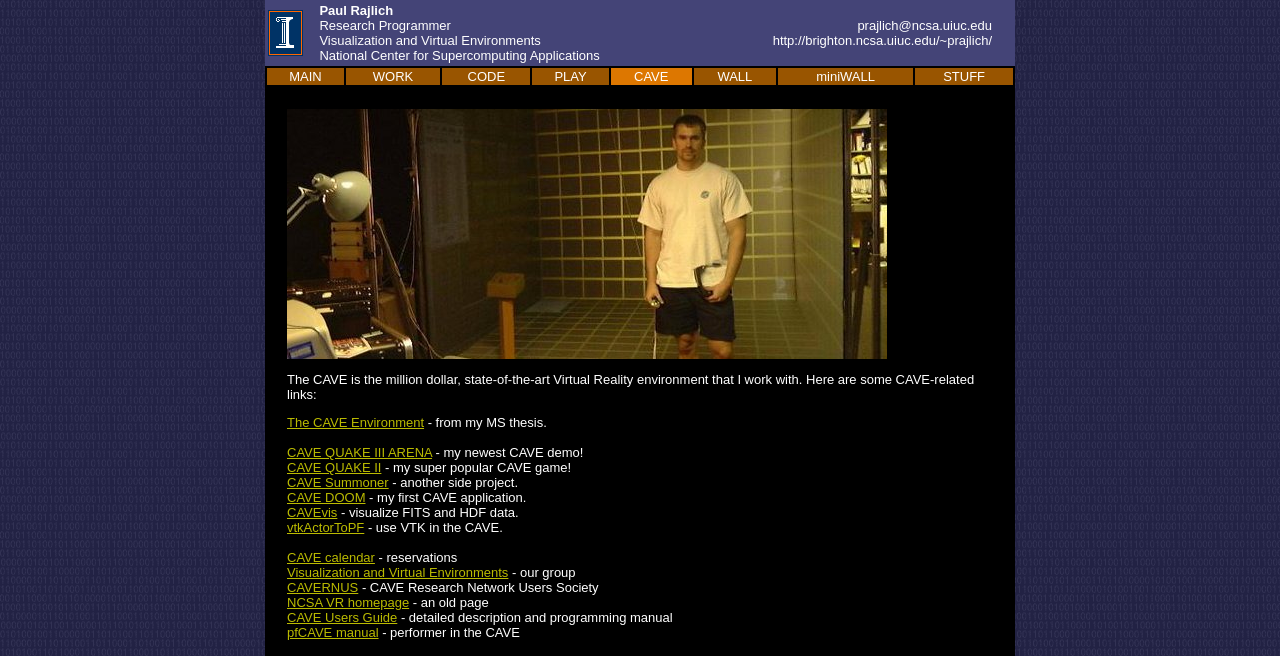Identify the bounding box for the described UI element: "pfCAVE manual".

[0.224, 0.953, 0.296, 0.976]